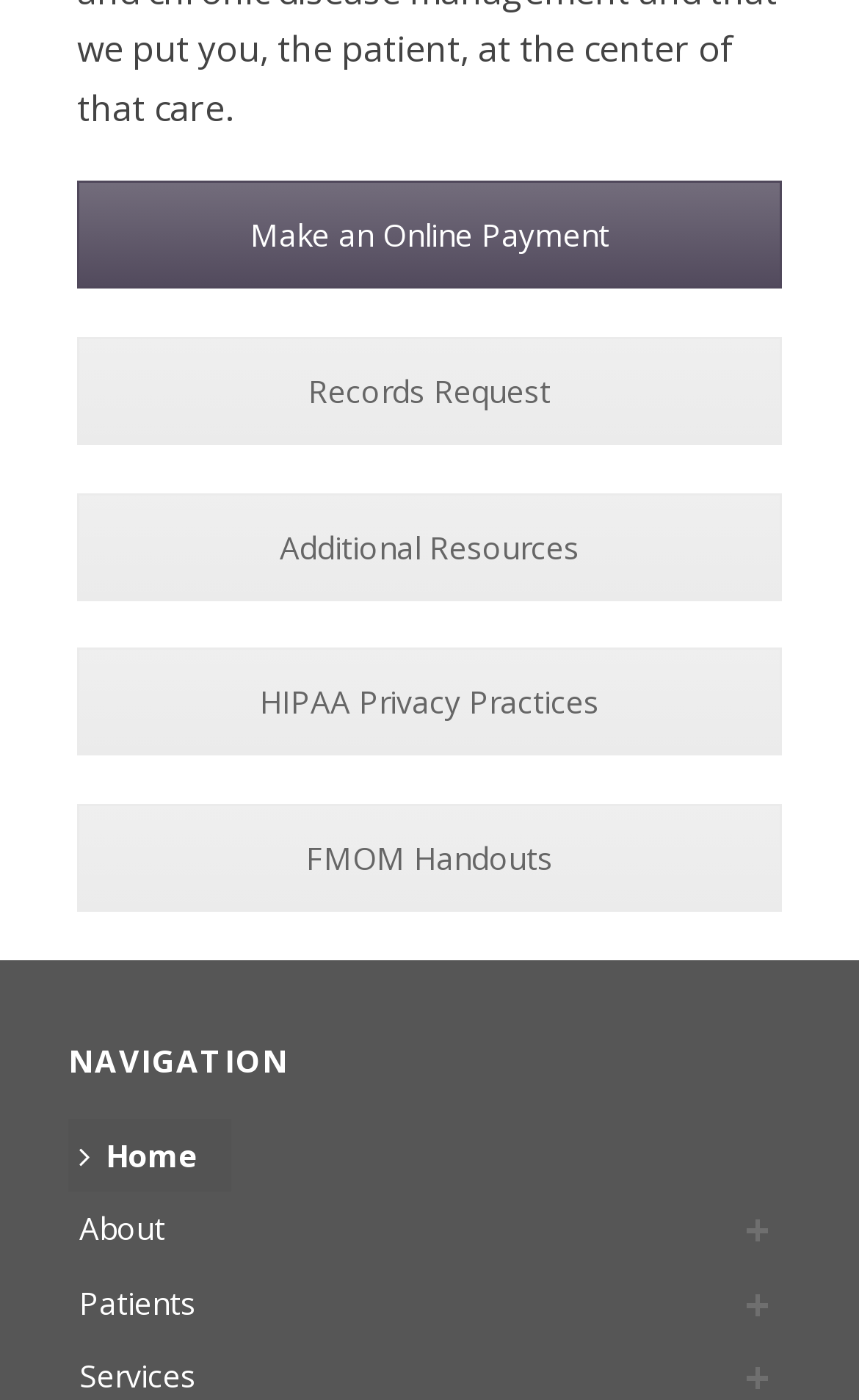Please locate the bounding box coordinates of the element's region that needs to be clicked to follow the instruction: "View additional resources". The bounding box coordinates should be provided as four float numbers between 0 and 1, i.e., [left, top, right, bottom].

[0.09, 0.352, 0.91, 0.429]